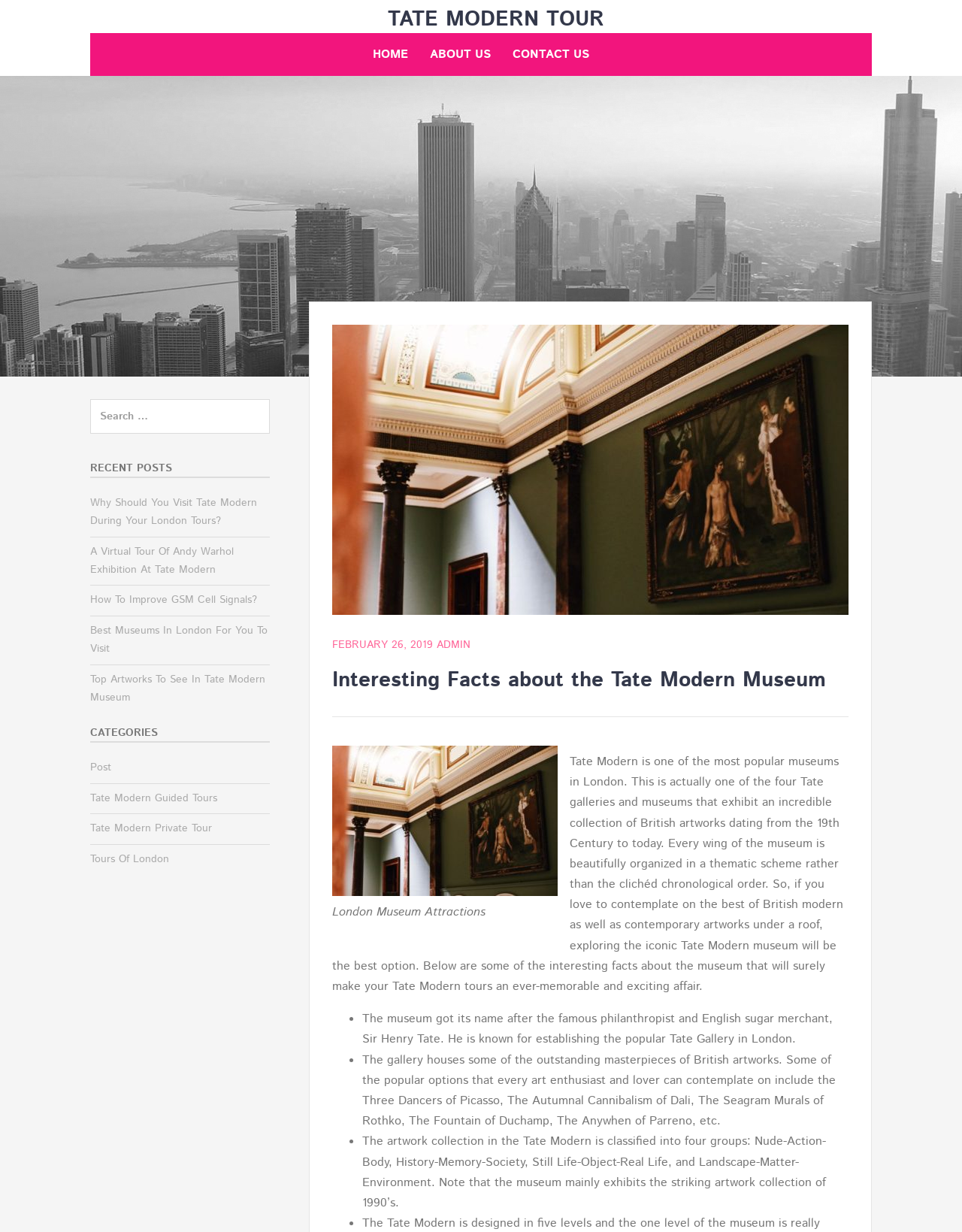Based on the description "Tate Modern Private Tour", find the bounding box of the specified UI element.

[0.094, 0.666, 0.22, 0.679]